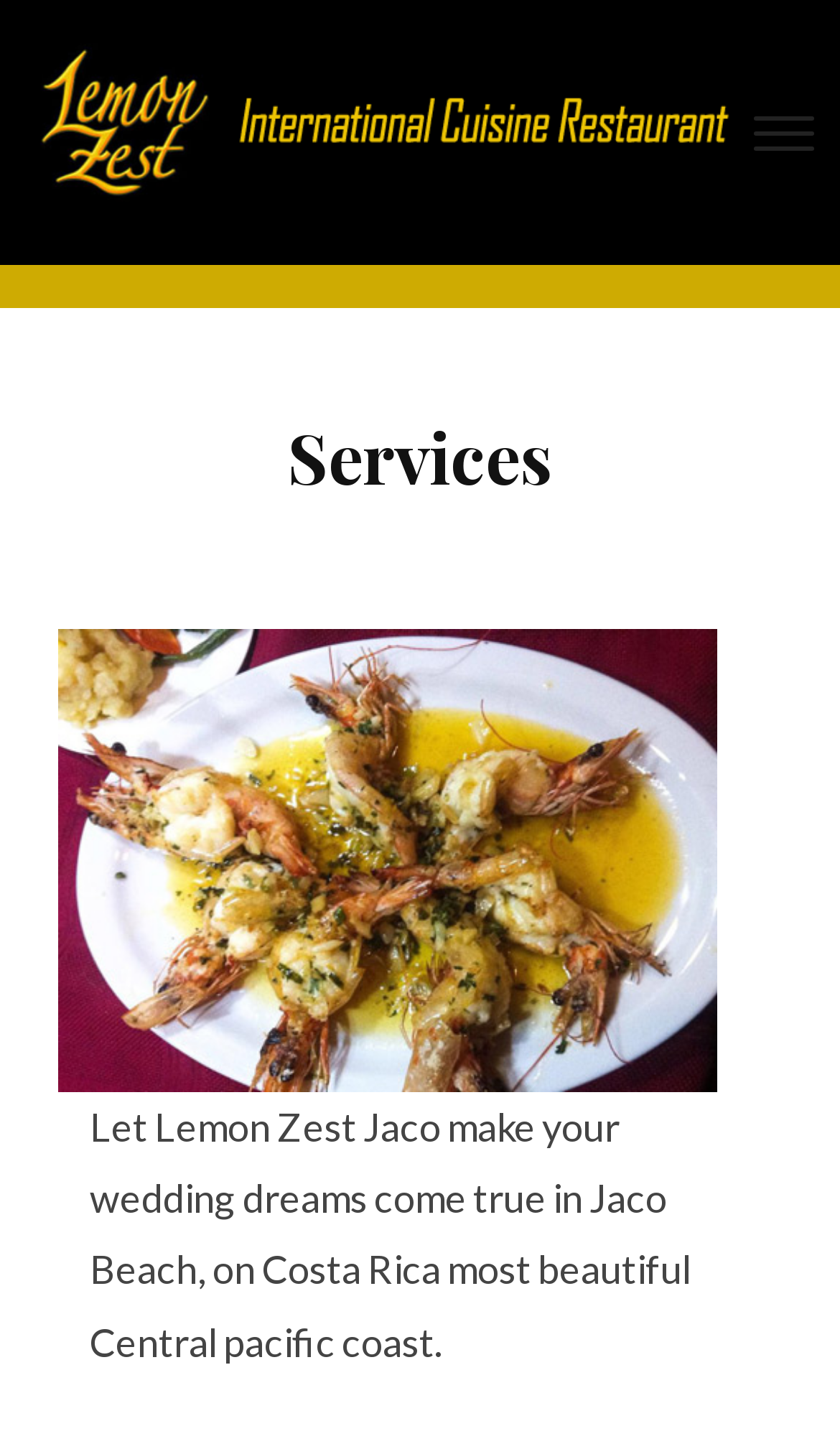Kindly respond to the following question with a single word or a brief phrase: 
What is the name of the company?

Lemon Zest